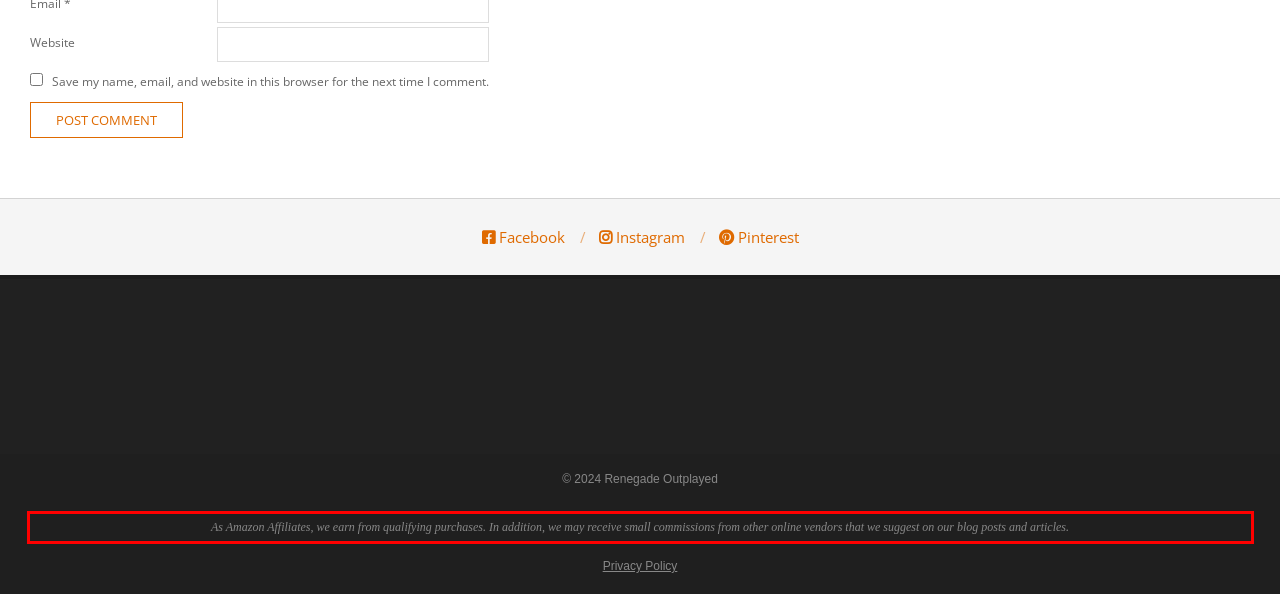You are given a webpage screenshot with a red bounding box around a UI element. Extract and generate the text inside this red bounding box.

As Amazon Affiliates, we earn from qualifying purchases. In addition, we may receive small commissions from other online vendors that we suggest on our blog posts and articles.